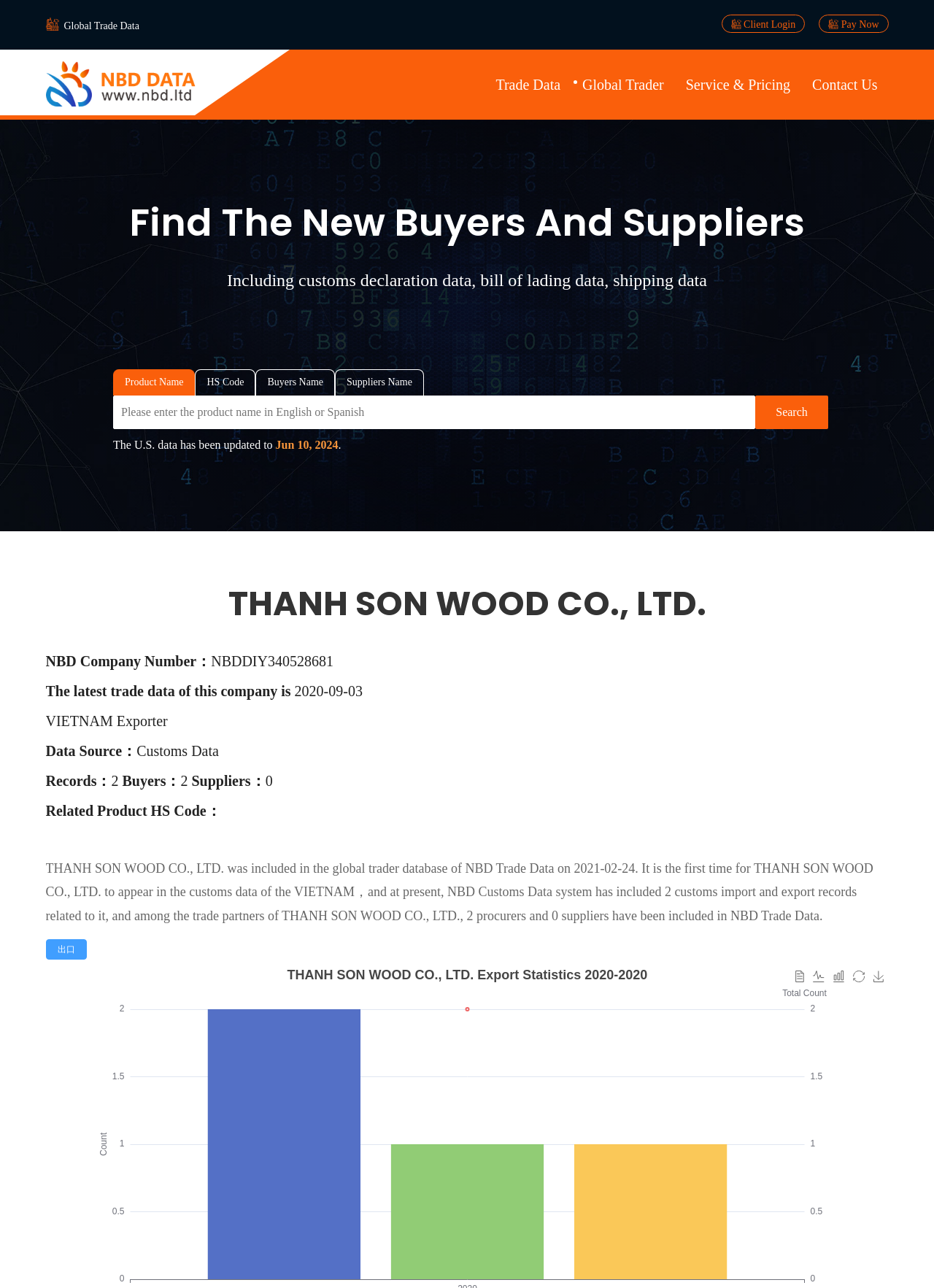Locate the bounding box coordinates of the area that needs to be clicked to fulfill the following instruction: "Pay now". The coordinates should be in the format of four float numbers between 0 and 1, namely [left, top, right, bottom].

[0.877, 0.011, 0.951, 0.025]